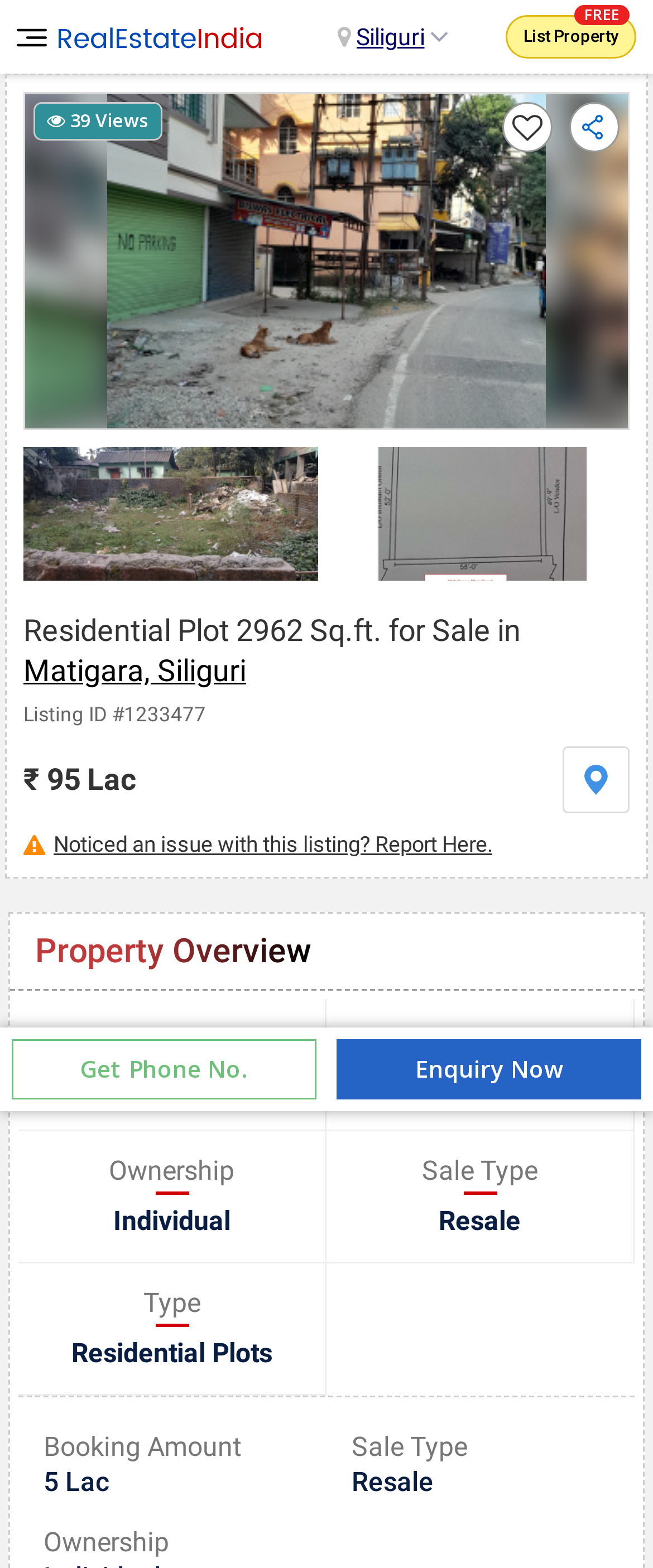Provide the bounding box coordinates for the UI element that is described as: "Matigara, Siliguri".

[0.036, 0.416, 0.377, 0.439]